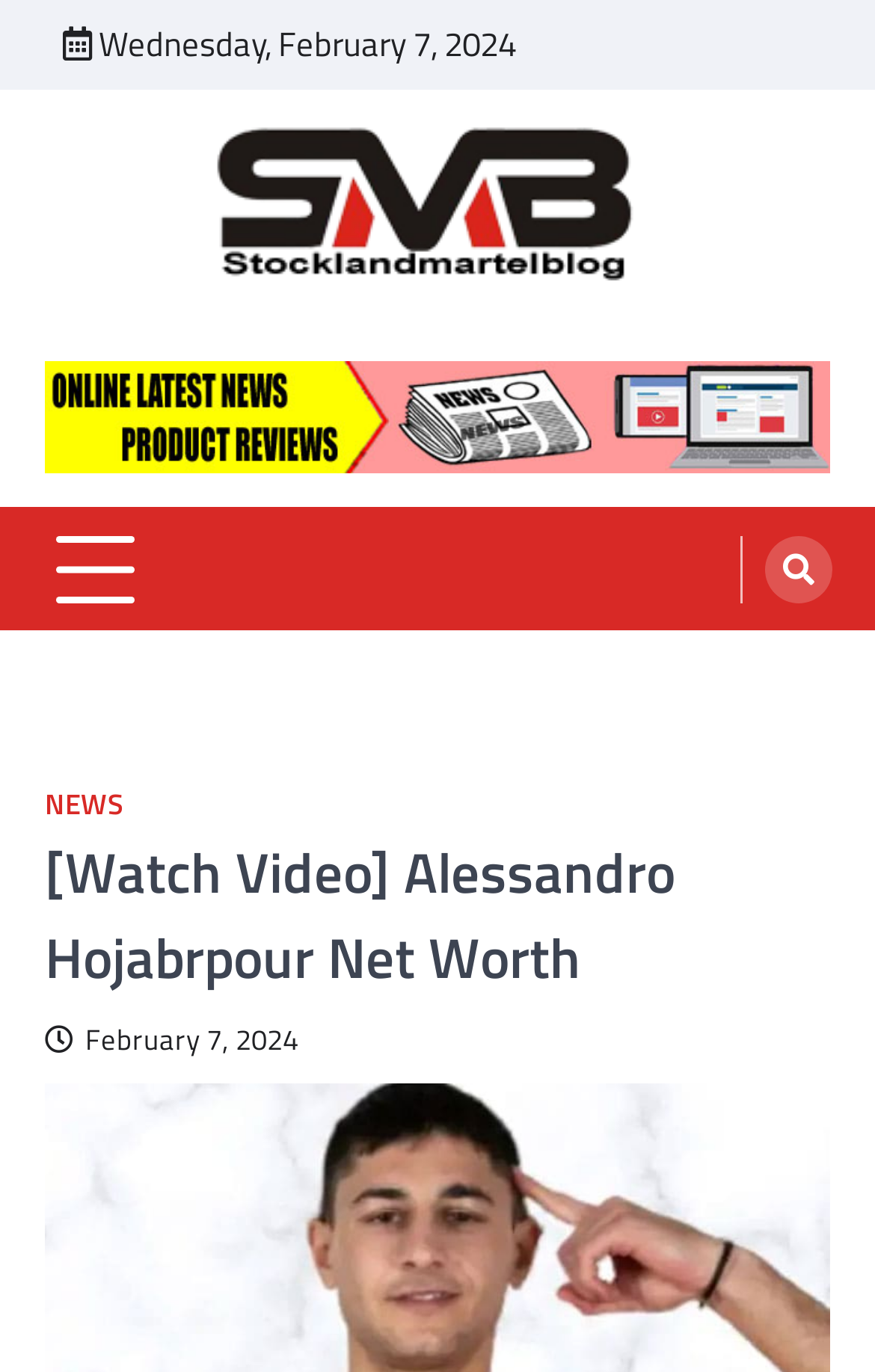What is the type of content on this webpage?
Look at the image and answer the question with a single word or phrase.

Latest News & Online Reviews